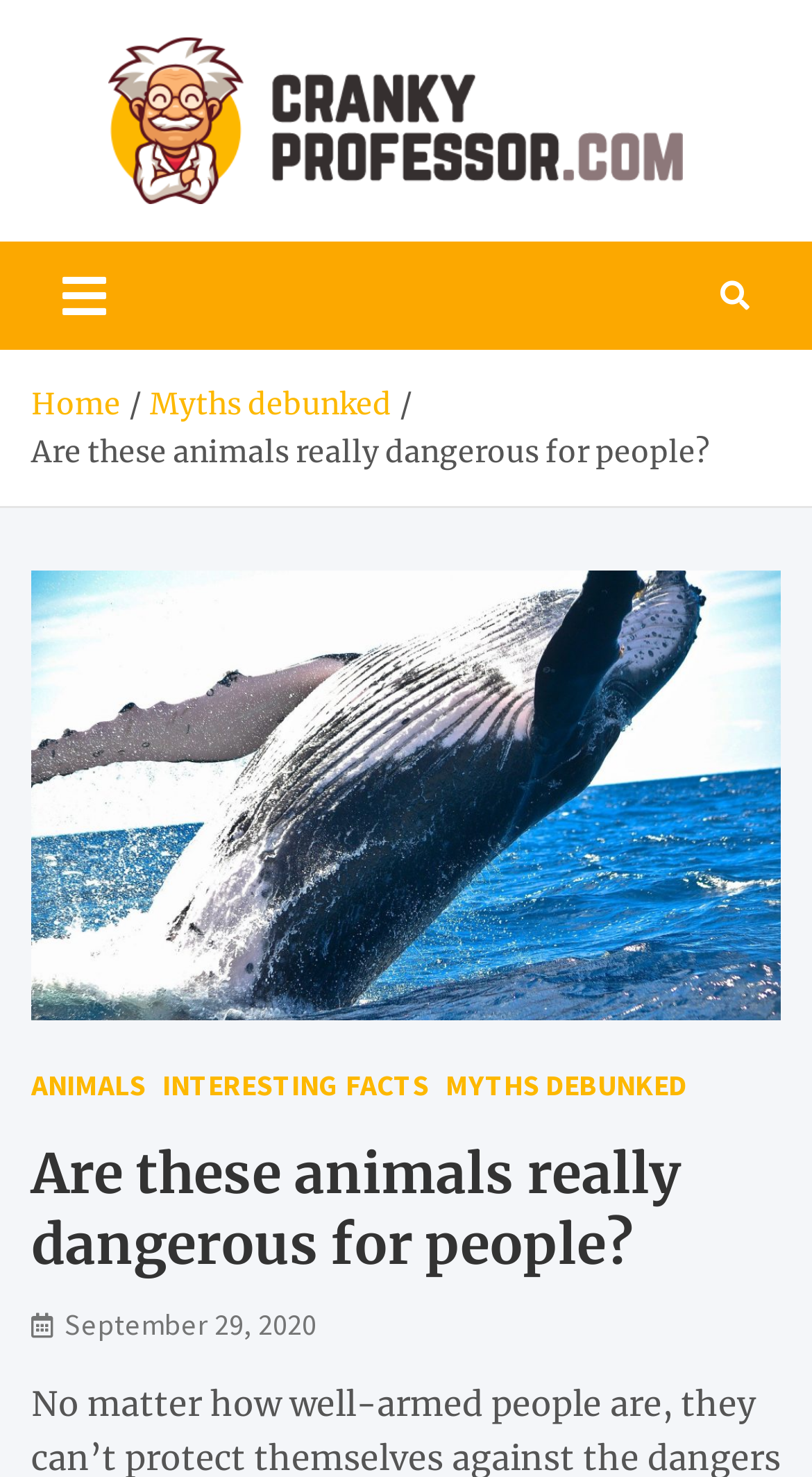Refer to the image and offer a detailed explanation in response to the question: What is the current page about?

The current page is about animals, as indicated by the heading 'Are these animals really dangerous for people?' and the links 'ANIMALS', 'INTERESTING FACTS', and 'MYTHS DEBUNKED' in the navigation menu.